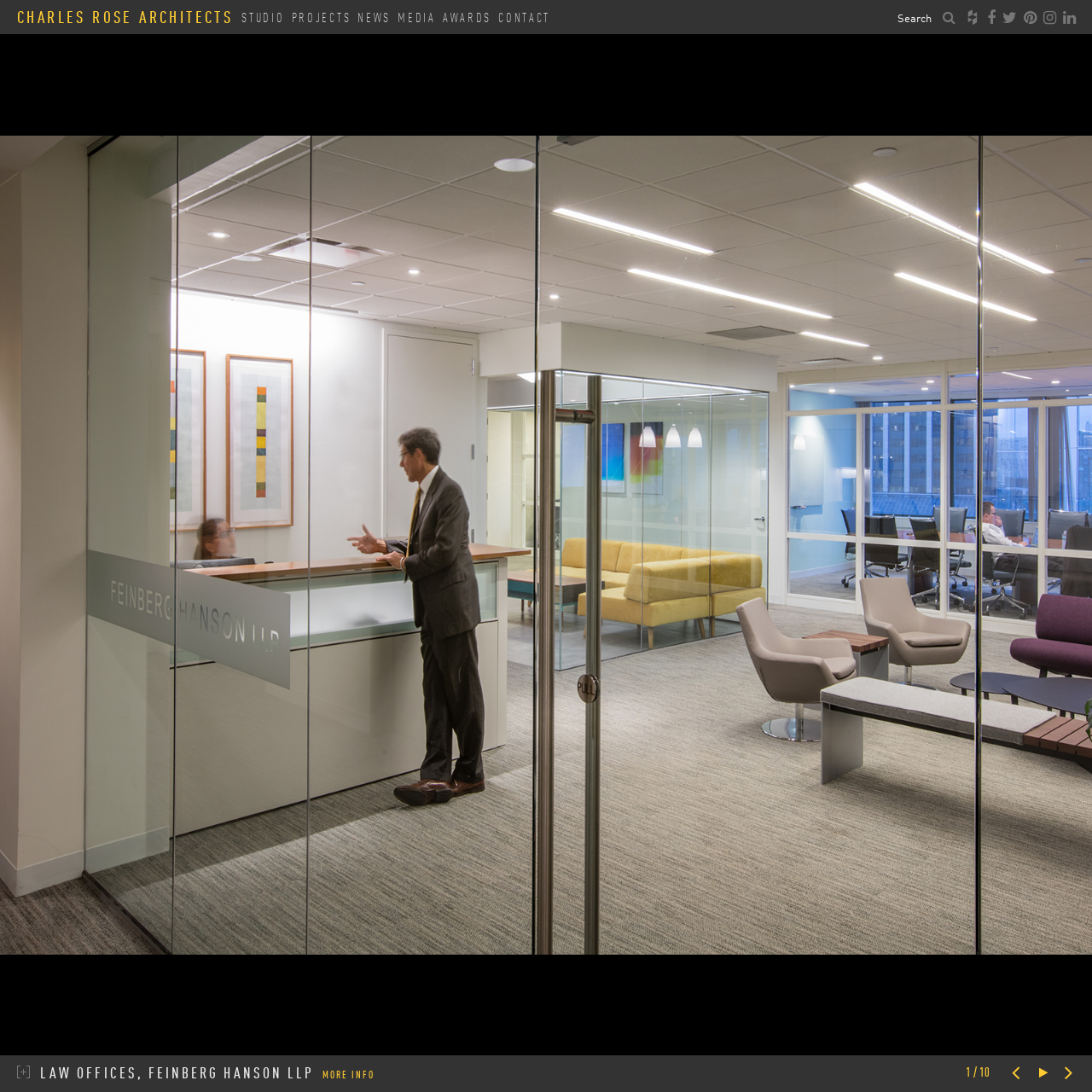Identify the bounding box coordinates for the element you need to click to achieve the following task: "Open law offices, Feinberg Hanson LLP more info". The coordinates must be four float values ranging from 0 to 1, formatted as [left, top, right, bottom].

[0.0, 0.969, 0.554, 0.995]